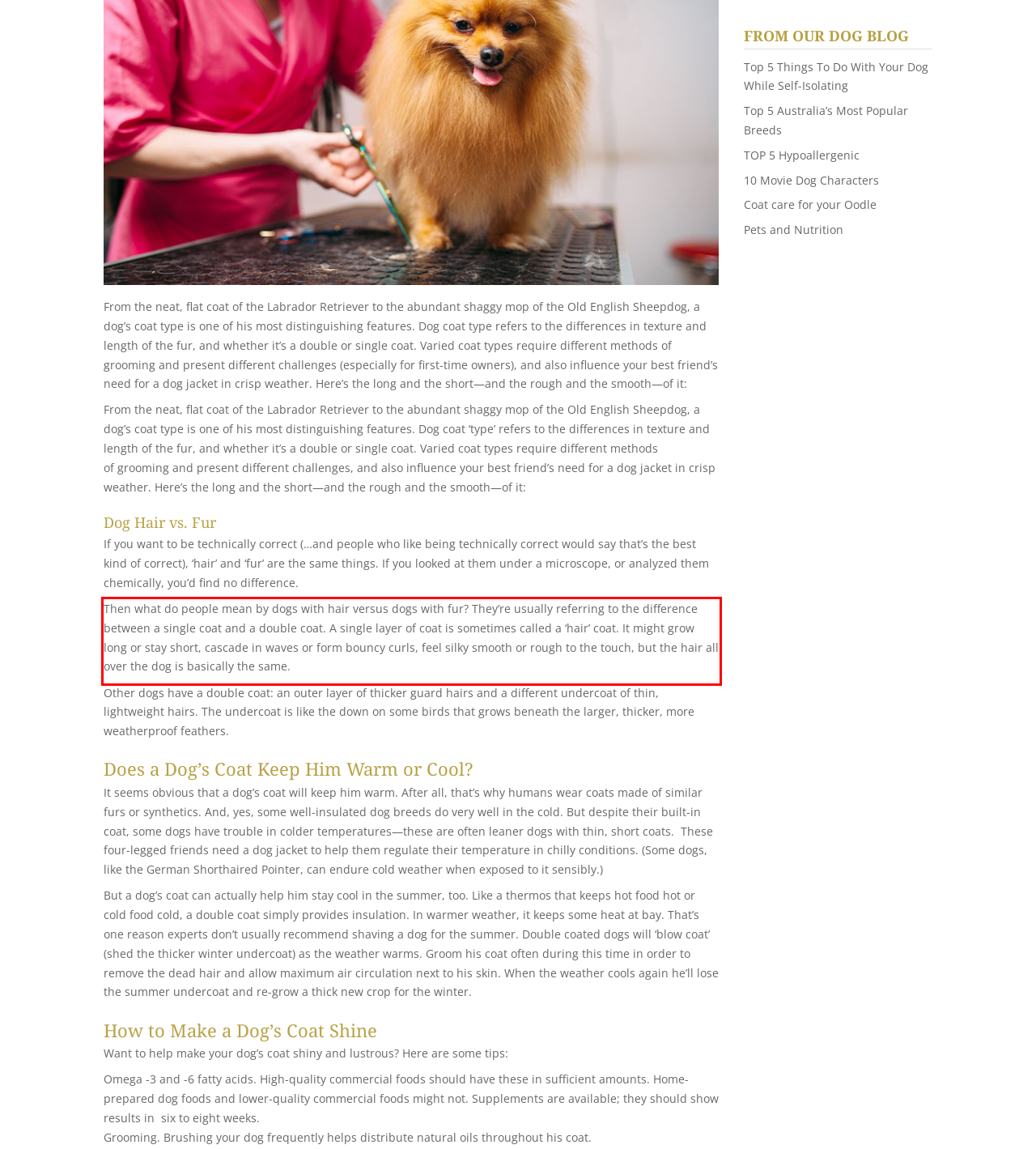In the given screenshot, locate the red bounding box and extract the text content from within it.

Then what do people mean by dogs with hair versus dogs with fur? They’re usually referring to the difference between a single coat and a double coat. A single layer of coat is sometimes called a ‘hair’ coat. It might grow long or stay short, cascade in waves or form bouncy curls, feel silky smooth or rough to the touch, but the hair all over the dog is basically the same.